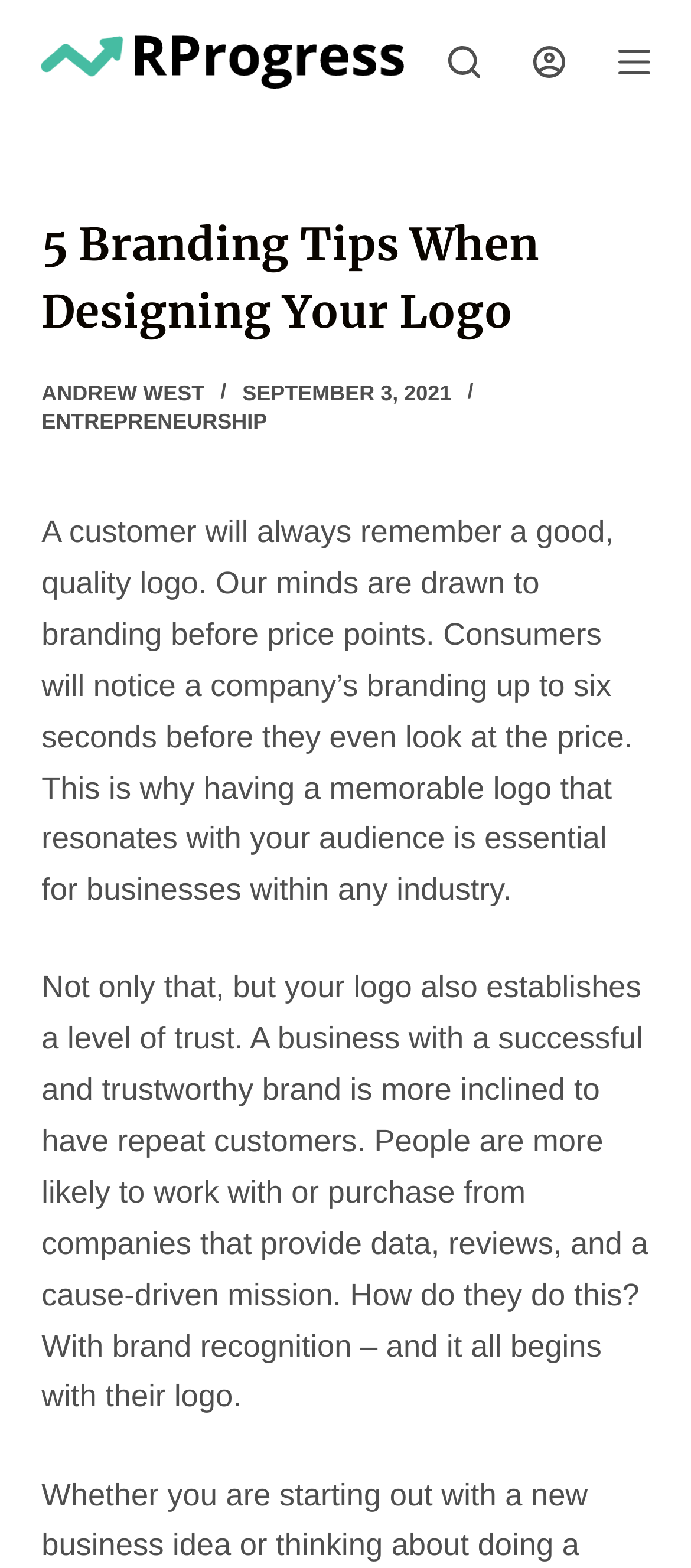Detail the webpage's structure and highlights in your description.

The webpage is about branding tips for designing a logo, with a focus on the importance of a memorable logo in establishing trust and recognition with customers. 

At the top left of the page, there is a link to "Skip to content" and a logo of "Redefining Progress" with a link to the same. On the top right, there are three buttons: "Search", "Login", and "Menu". 

Below the top section, there is a header with a heading that reads "5 Branding Tips When Designing Your Logo". Underneath the heading, there is a link to the author "ANDREW WEST", a timestamp "SEPTEMBER 3, 2021", and a category link "ENTREPRENEURSHIP". 

The main content of the page is divided into two paragraphs. The first paragraph explains how a good logo is essential for businesses, as it is the first thing that customers notice, even before the price. The second paragraph elaborates on how a logo establishes trust and recognition, leading to repeat customers.